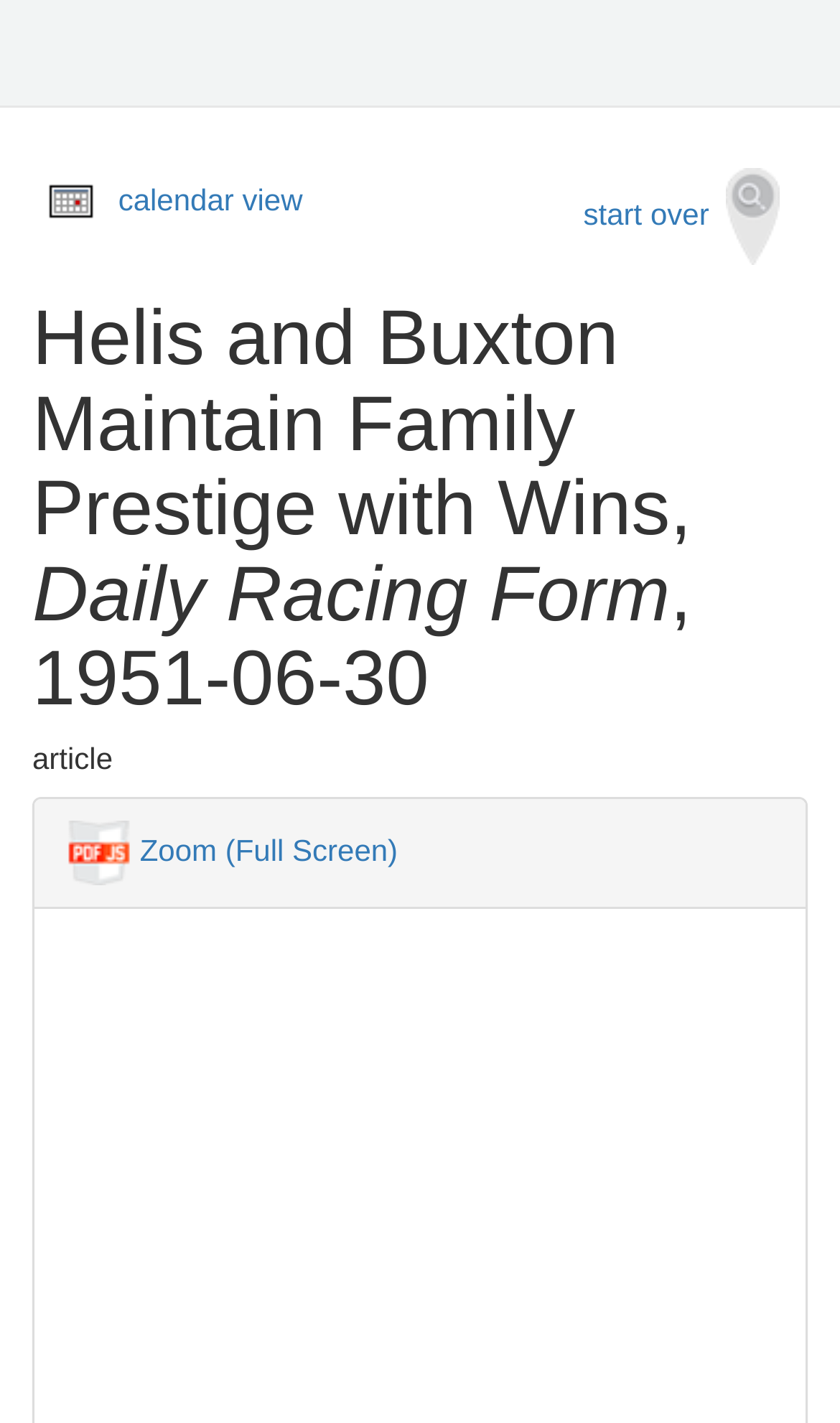Provide the text content of the webpage's main heading.

Helis and Buxton Maintain Family Prestige with Wins, Daily Racing Form, 1951-06-30